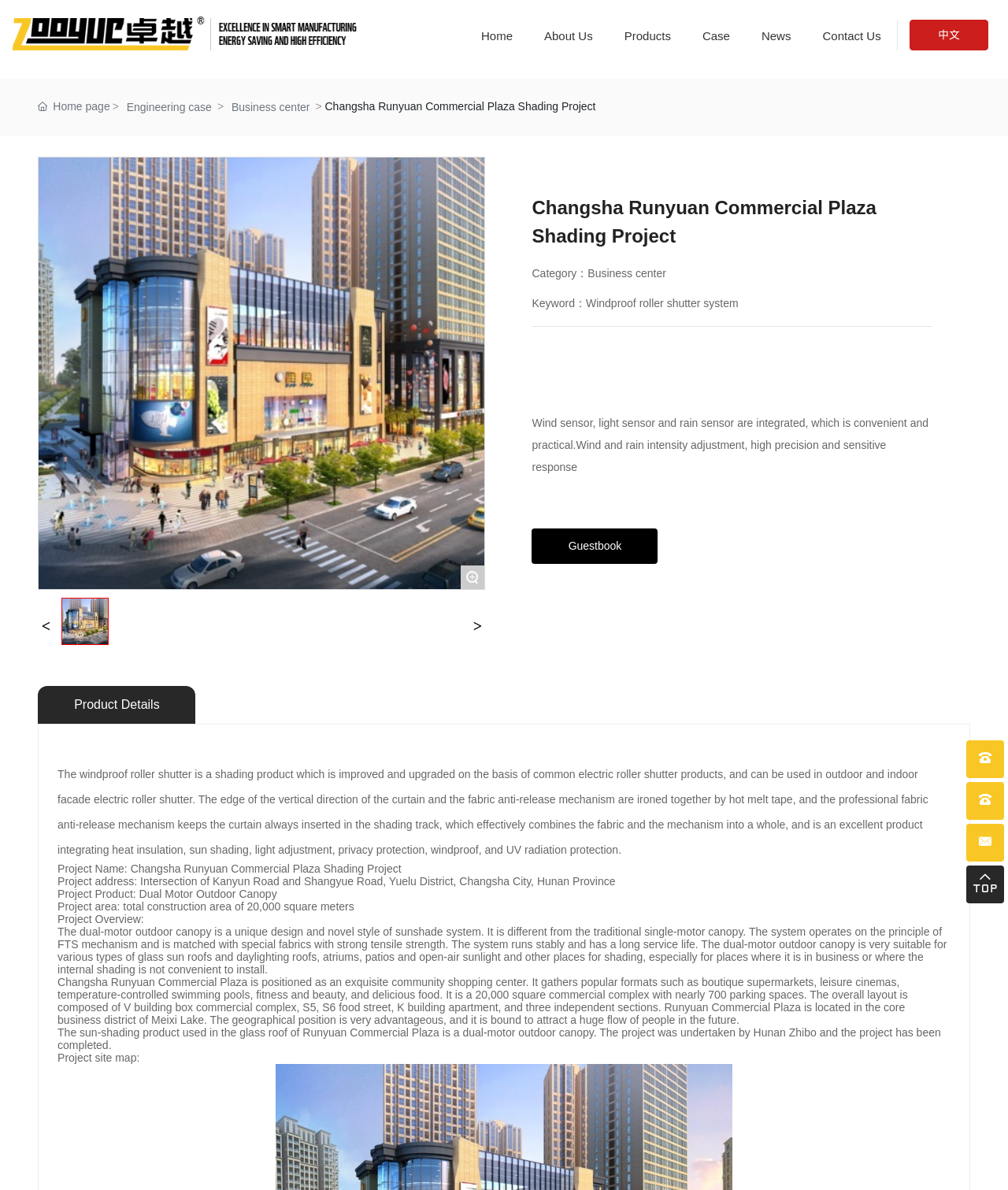What is the total construction area of the project?
Refer to the screenshot and deliver a thorough answer to the question presented.

The total construction area of the project is mentioned in the static text element with the content 'Project area: total construction area of 20,000 square meters'.